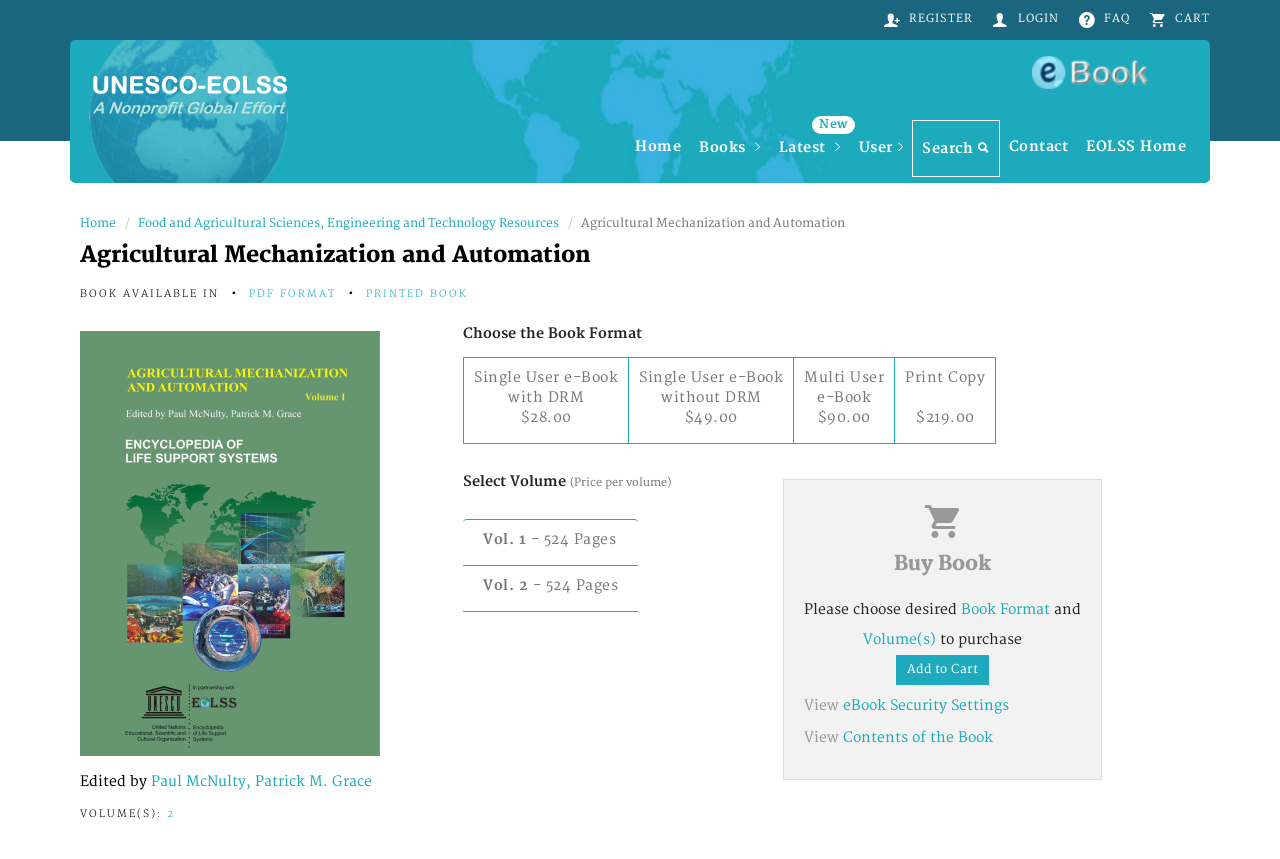What is the name of the editors of the book?
Please use the image to deliver a detailed and complete answer.

I found the name of the editors of the book by looking at the heading 'Edited by Paul McNulty, Patrick M. Grace'.